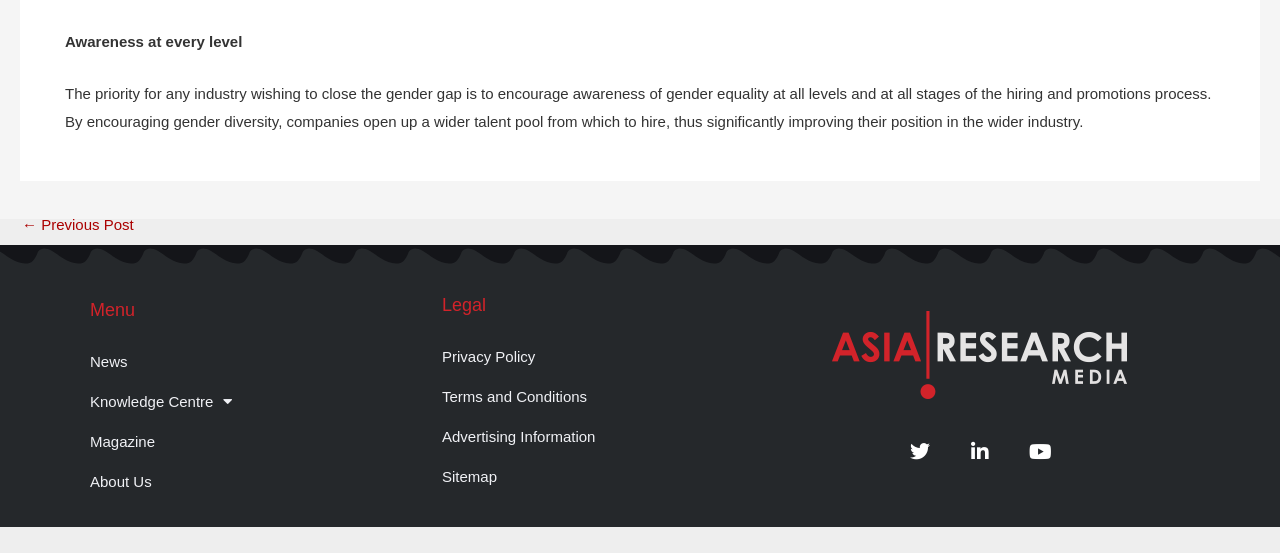What is the name of the first menu item?
Using the visual information from the image, give a one-word or short-phrase answer.

Menu